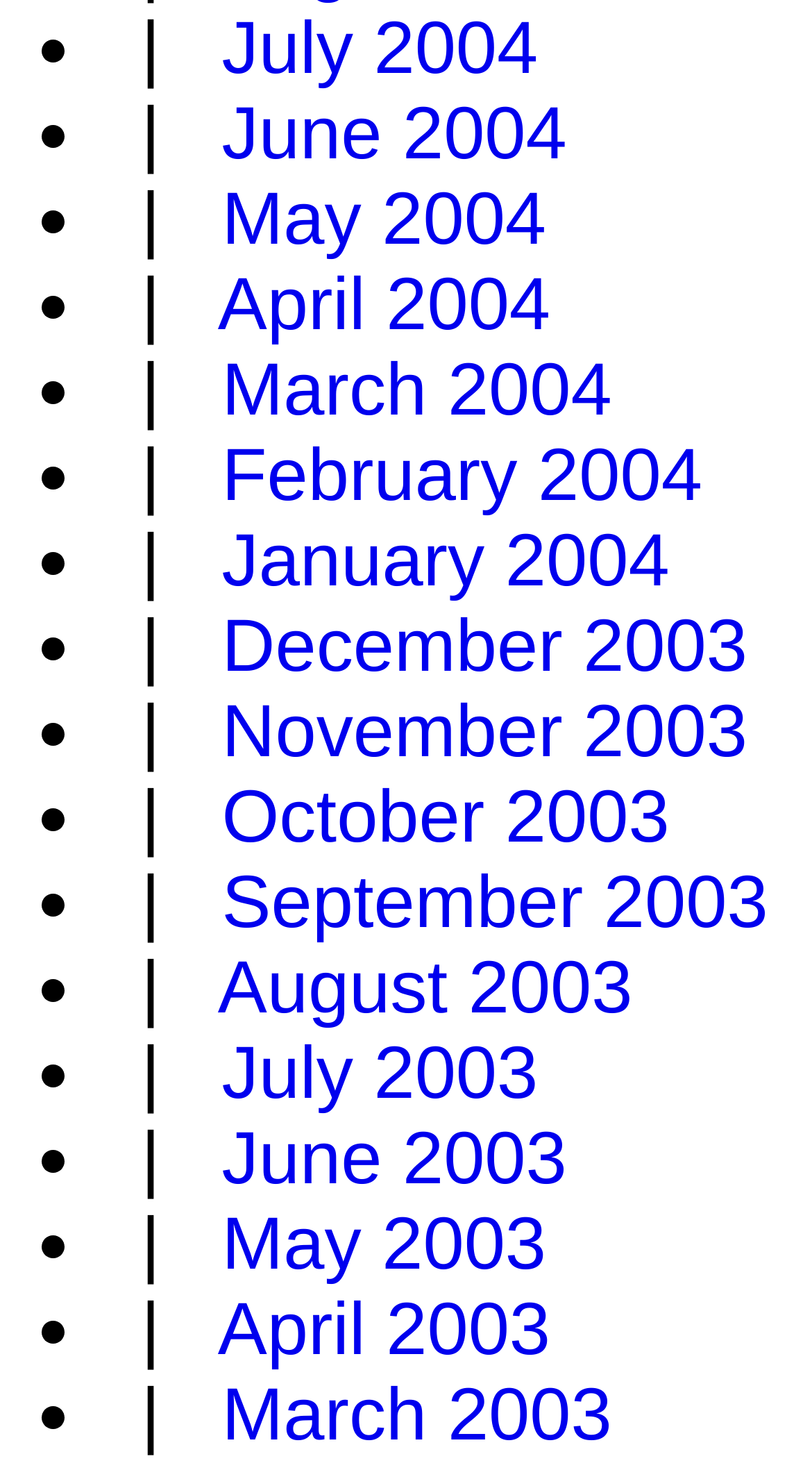Identify the bounding box for the UI element specified in this description: "November 2003". The coordinates must be four float numbers between 0 and 1, formatted as [left, top, right, bottom].

[0.273, 0.472, 0.921, 0.529]